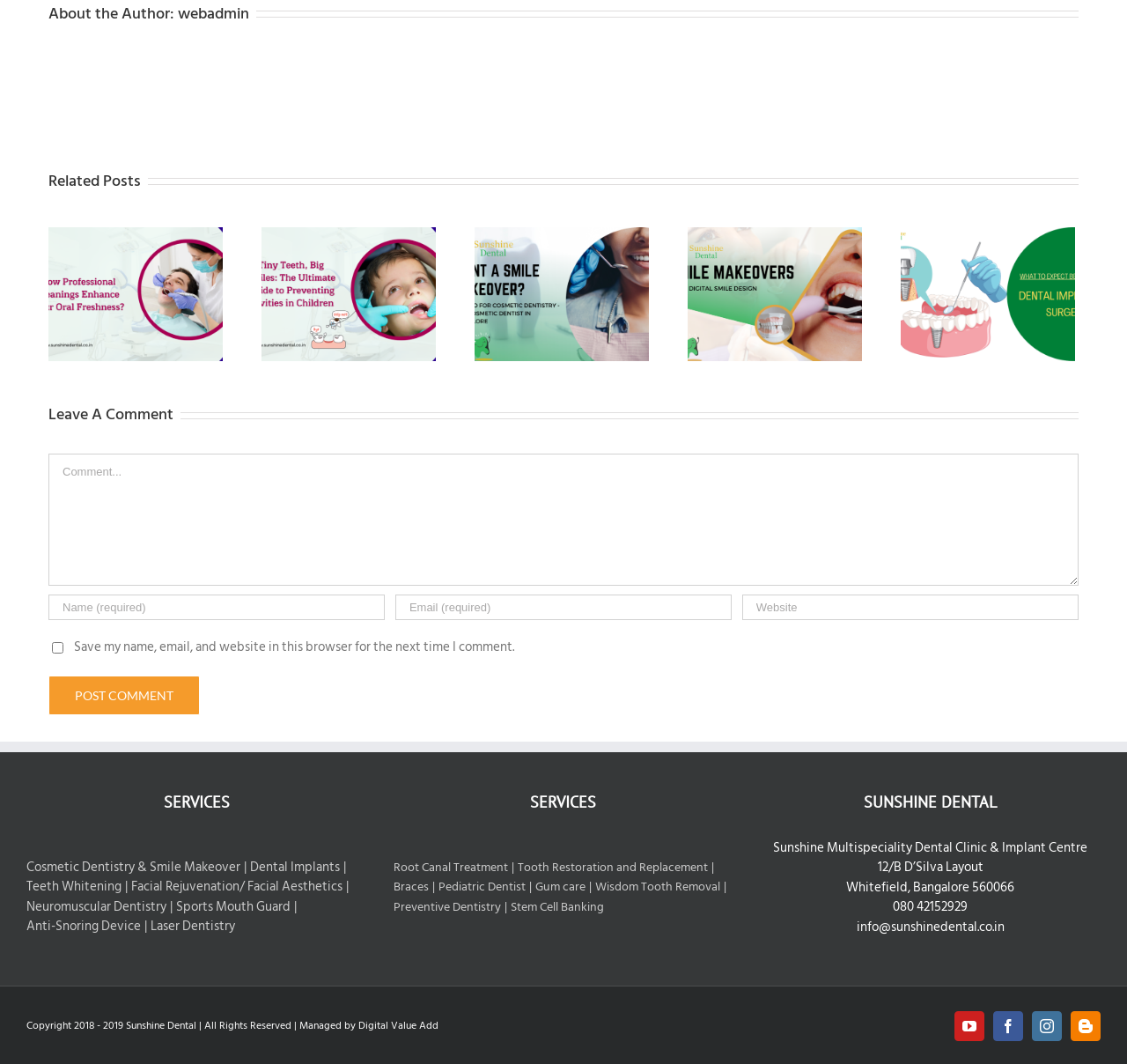For the element described, predict the bounding box coordinates as (top-left x, top-left y, bottom-right x, bottom-right y). All values should be between 0 and 1. Element description: Instagram

[0.916, 0.951, 0.942, 0.979]